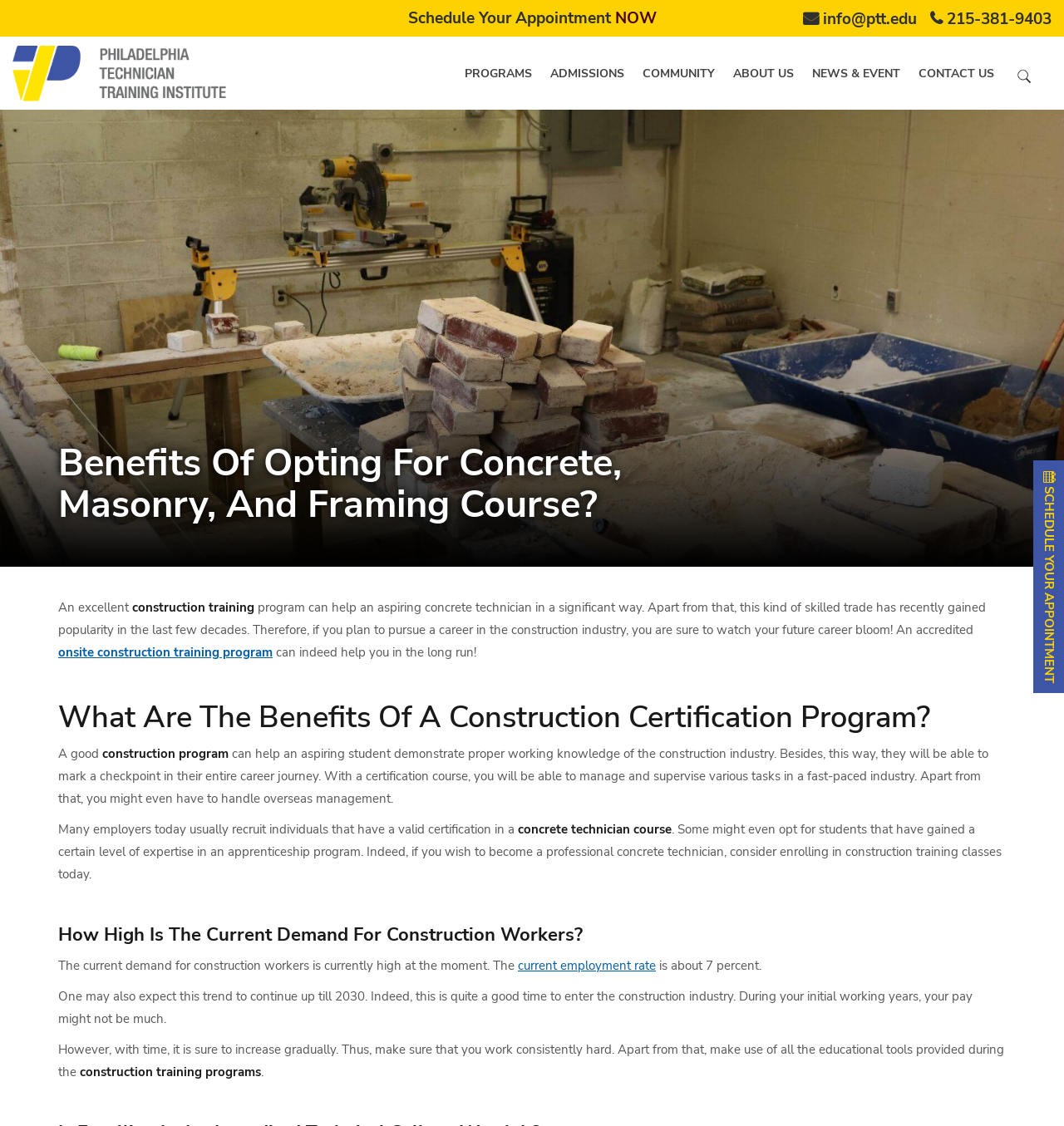What is the main topic of this webpage?
Please provide a single word or phrase as your answer based on the screenshot.

Construction training program